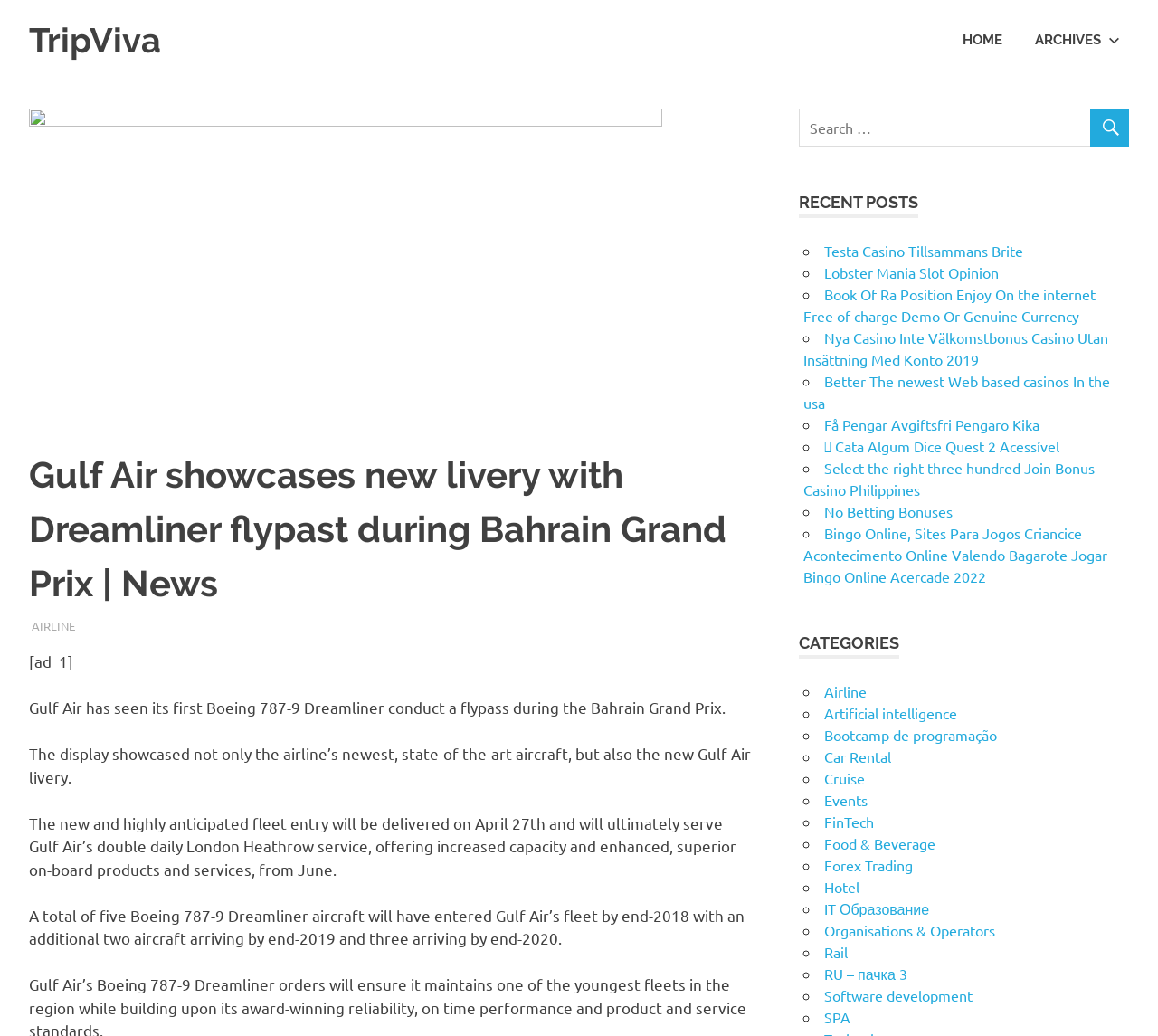Can you show the bounding box coordinates of the region to click on to complete the task described in the instruction: "View recent posts"?

[0.69, 0.183, 0.793, 0.21]